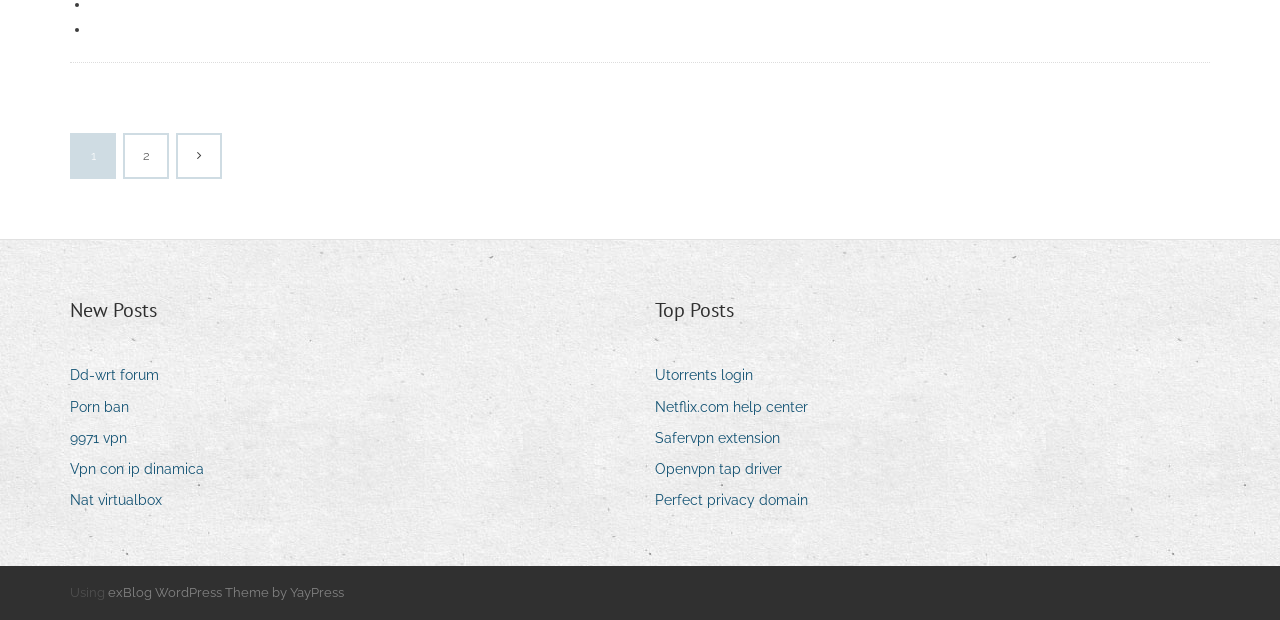Ascertain the bounding box coordinates for the UI element detailed here: "Vpn con ip dinamica". The coordinates should be provided as [left, top, right, bottom] with each value being a float between 0 and 1.

[0.055, 0.735, 0.171, 0.779]